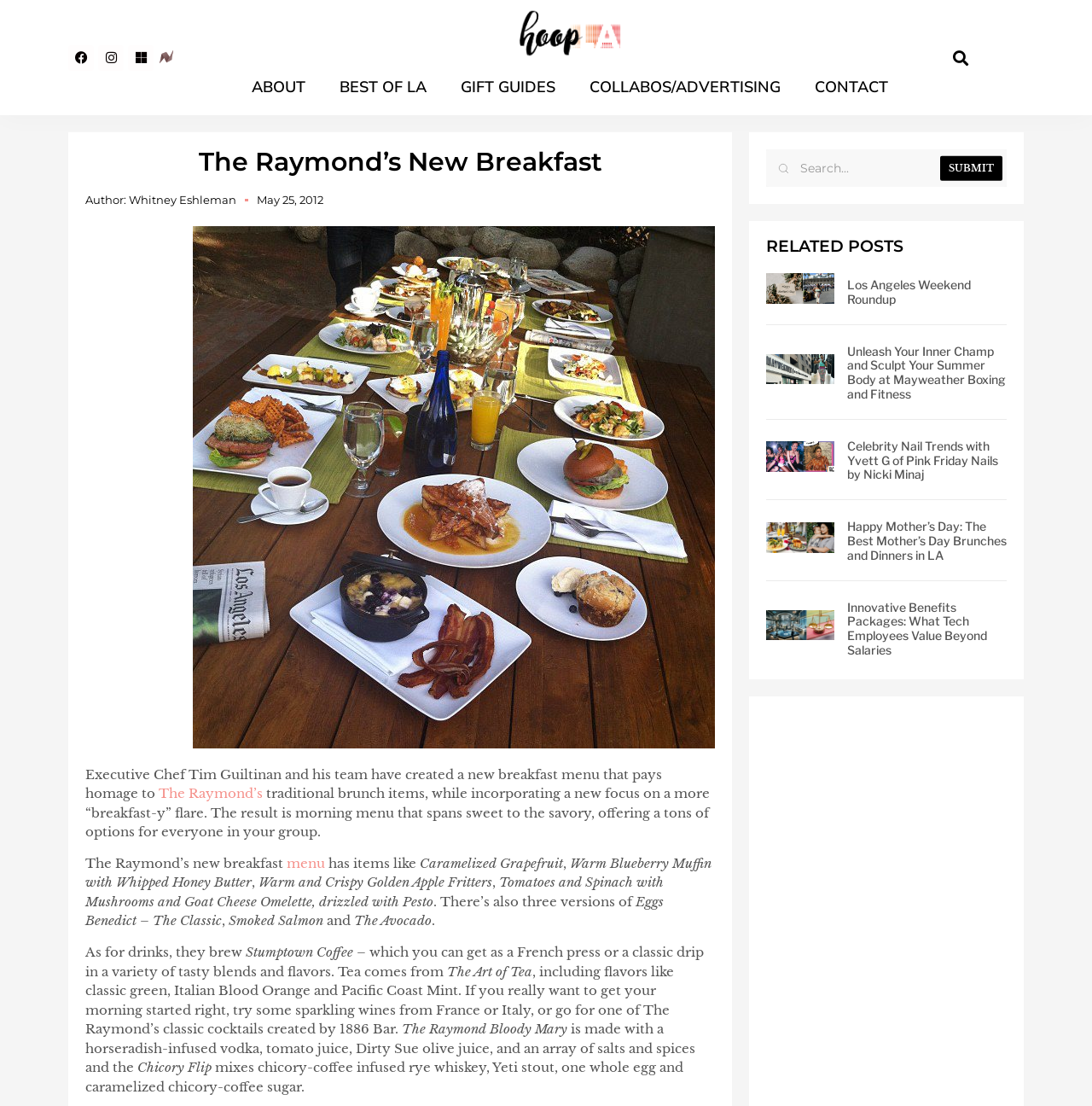Using floating point numbers between 0 and 1, provide the bounding box coordinates in the format (top-left x, top-left y, bottom-right x, bottom-right y). Locate the UI element described here: The Raymond’s

[0.145, 0.71, 0.241, 0.725]